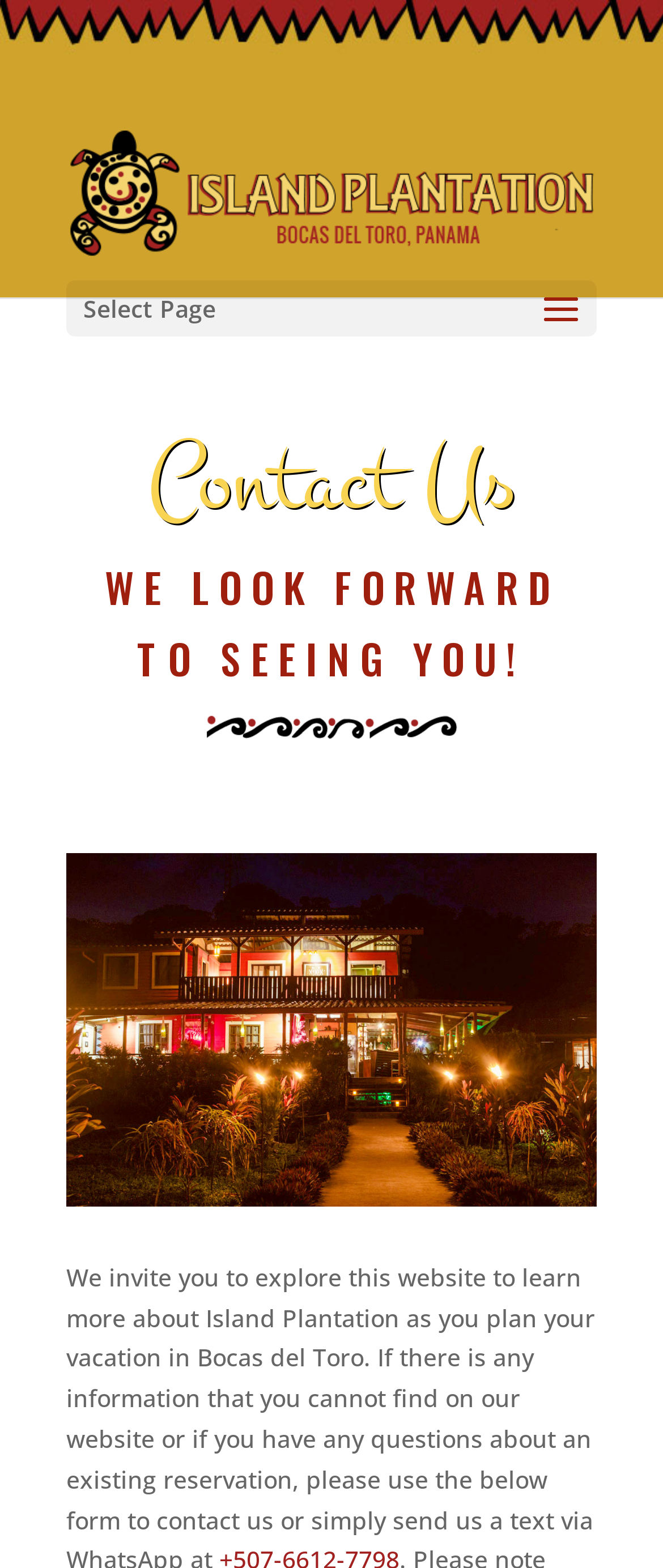What is the location of the resort?
Kindly offer a detailed explanation using the data available in the image.

I found the location of the resort by looking at the link element 'Island Plantation - Bocas del Toro, Panama' which is a child of the root element. This suggests that the resort is located in Bocas del Toro, Panama.